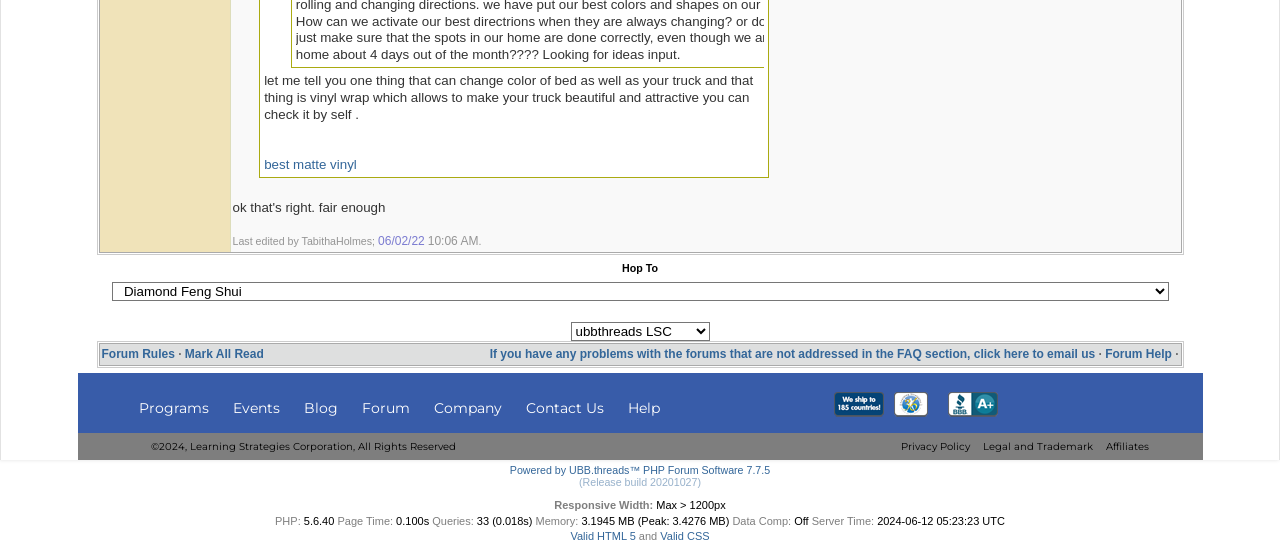Please determine the bounding box coordinates for the element that should be clicked to follow these instructions: "Click on Forum Rules".

[0.079, 0.637, 0.137, 0.663]